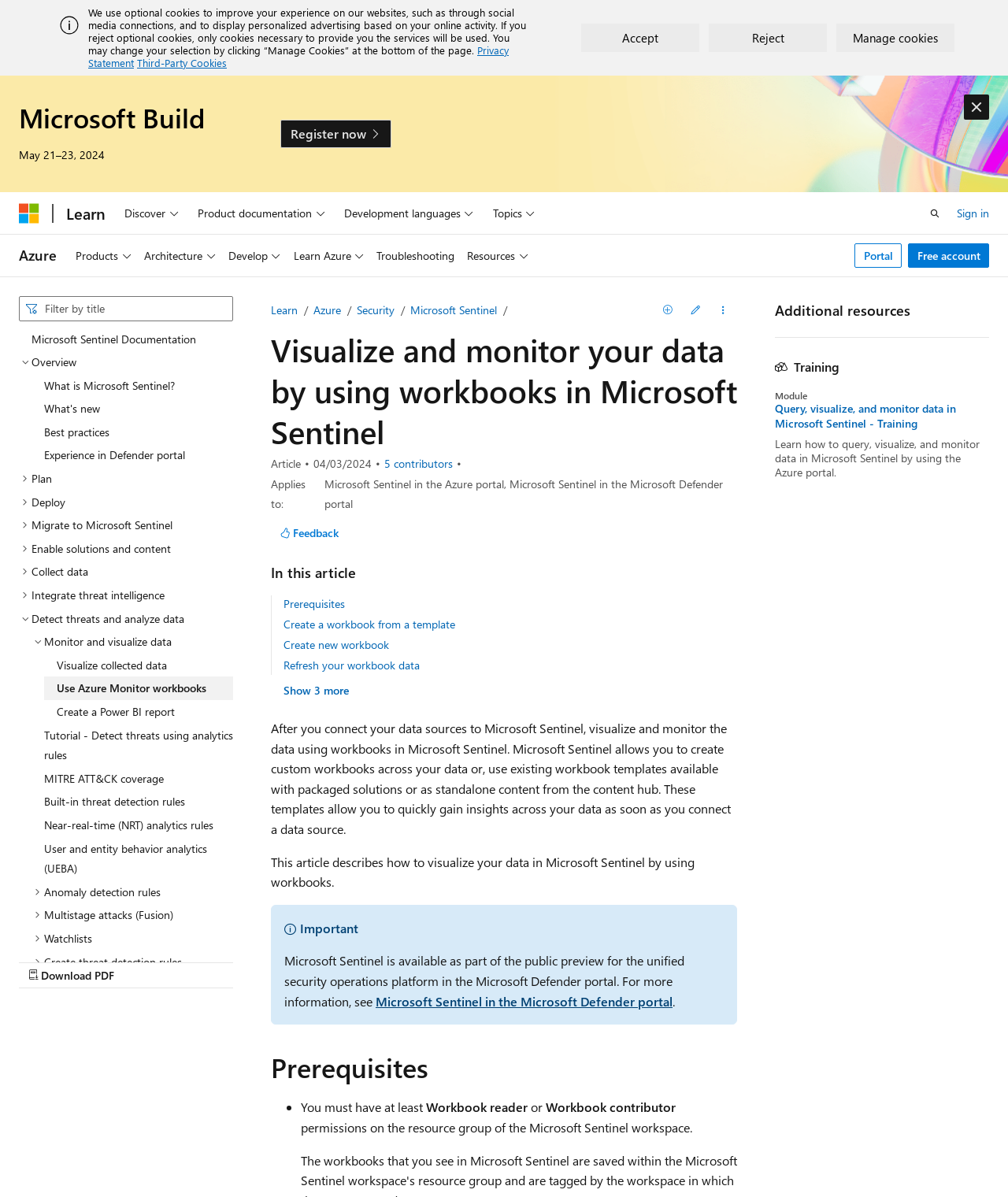What is the purpose of the 'Download PDF' button?
Please provide a full and detailed response to the question.

The 'Download PDF' button is located at the bottom of the 'Primary' navigation, suggesting that it allows users to download a PDF version of the documentation.